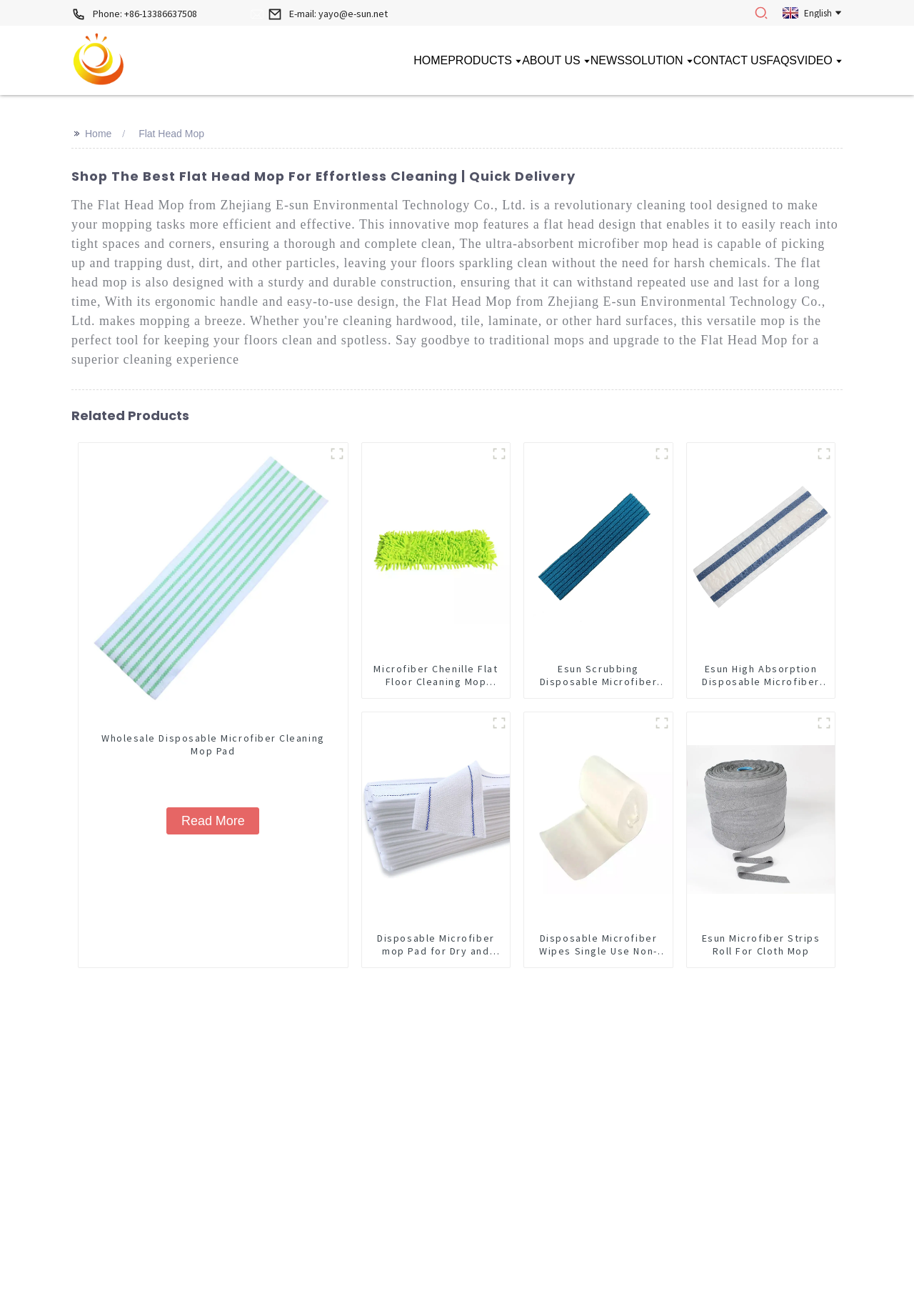Give the bounding box coordinates for this UI element: "Flat Head Mop". The coordinates should be four float numbers between 0 and 1, arranged as [left, top, right, bottom].

[0.152, 0.097, 0.223, 0.106]